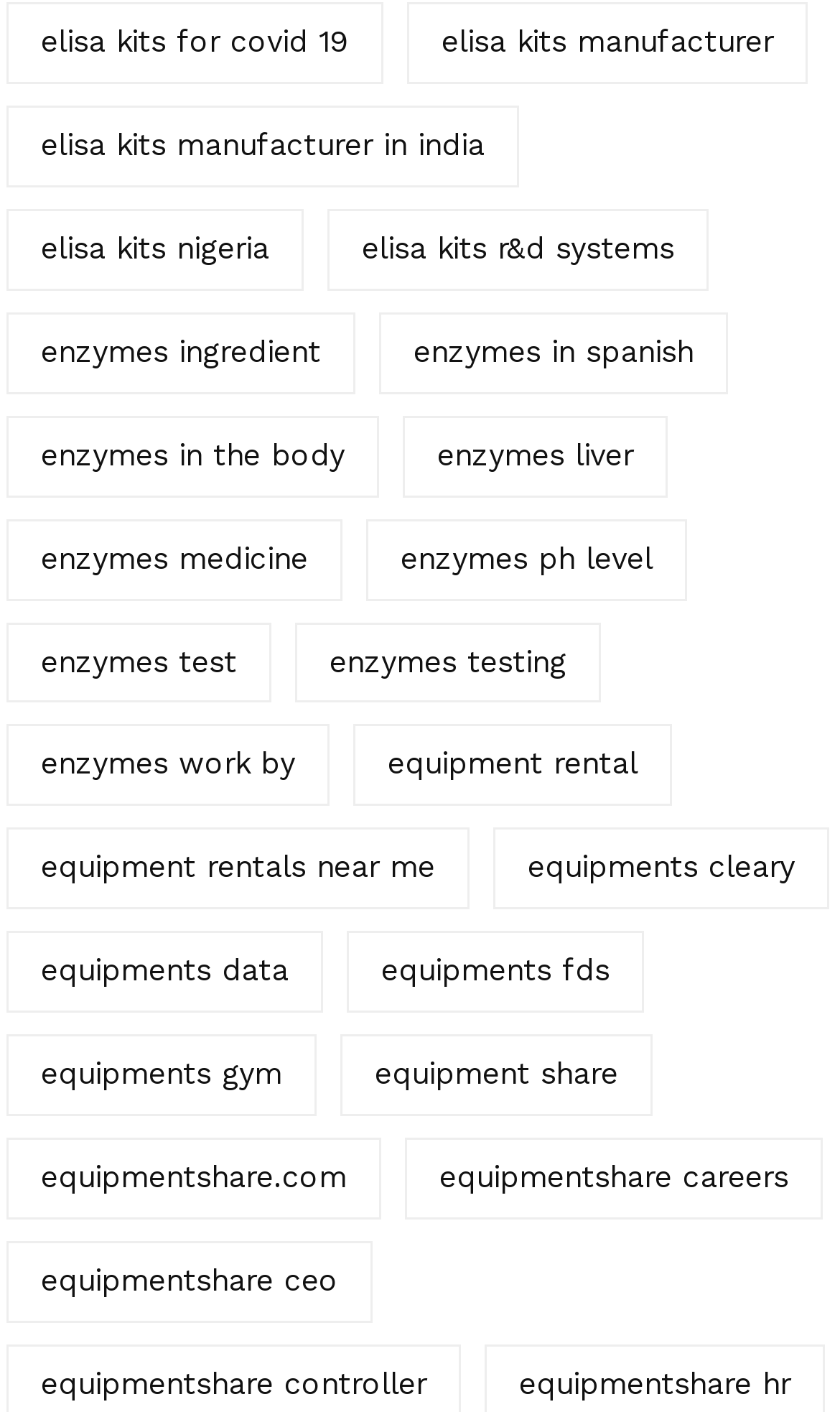Indicate the bounding box coordinates of the element that needs to be clicked to satisfy the following instruction: "Check equipmentshare careers". The coordinates should be four float numbers between 0 and 1, i.e., [left, top, right, bottom].

[0.482, 0.806, 0.979, 0.864]